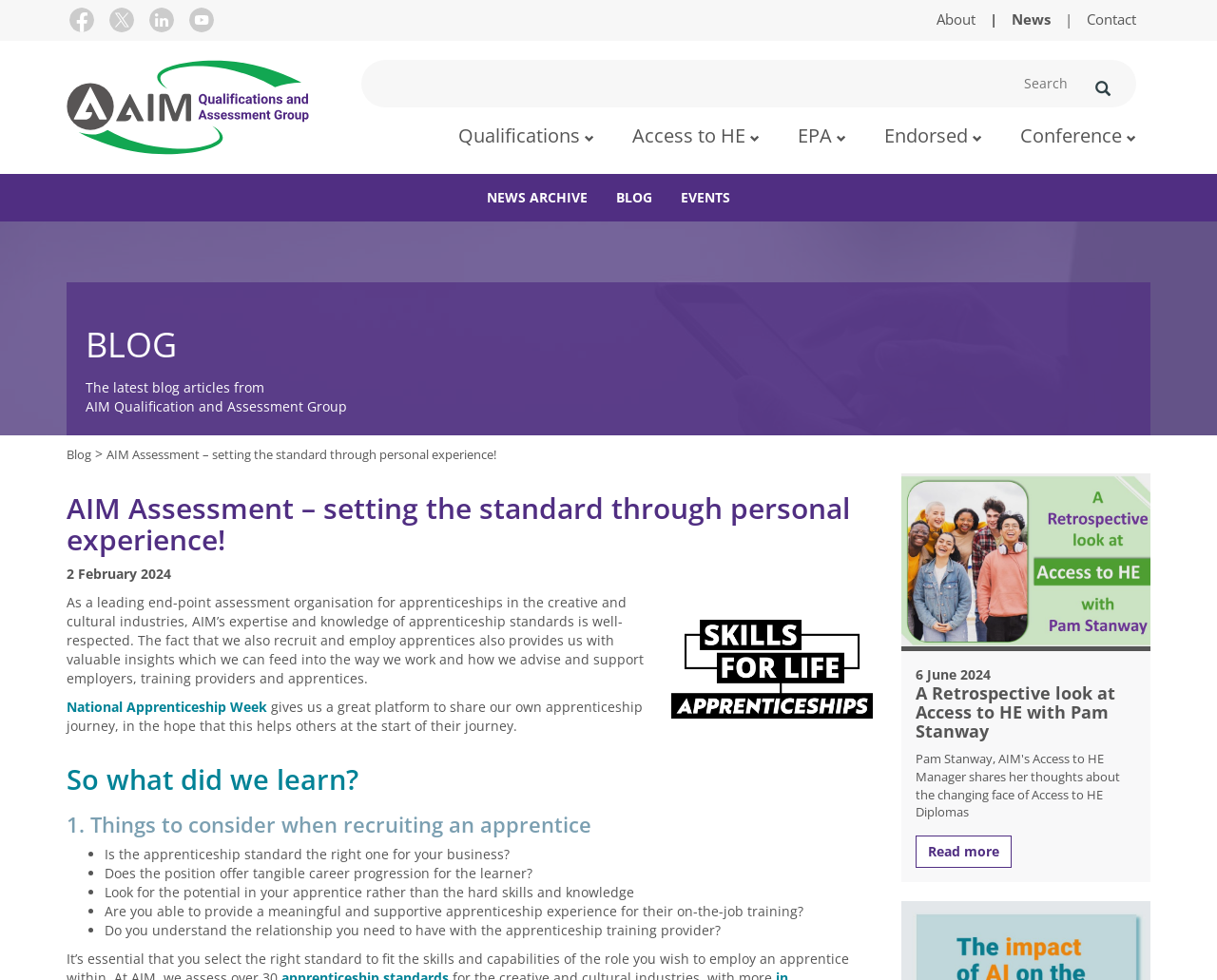Determine the bounding box coordinates of the clickable region to follow the instruction: "Read more about Access to HE with Pam Stanway".

[0.752, 0.852, 0.831, 0.885]